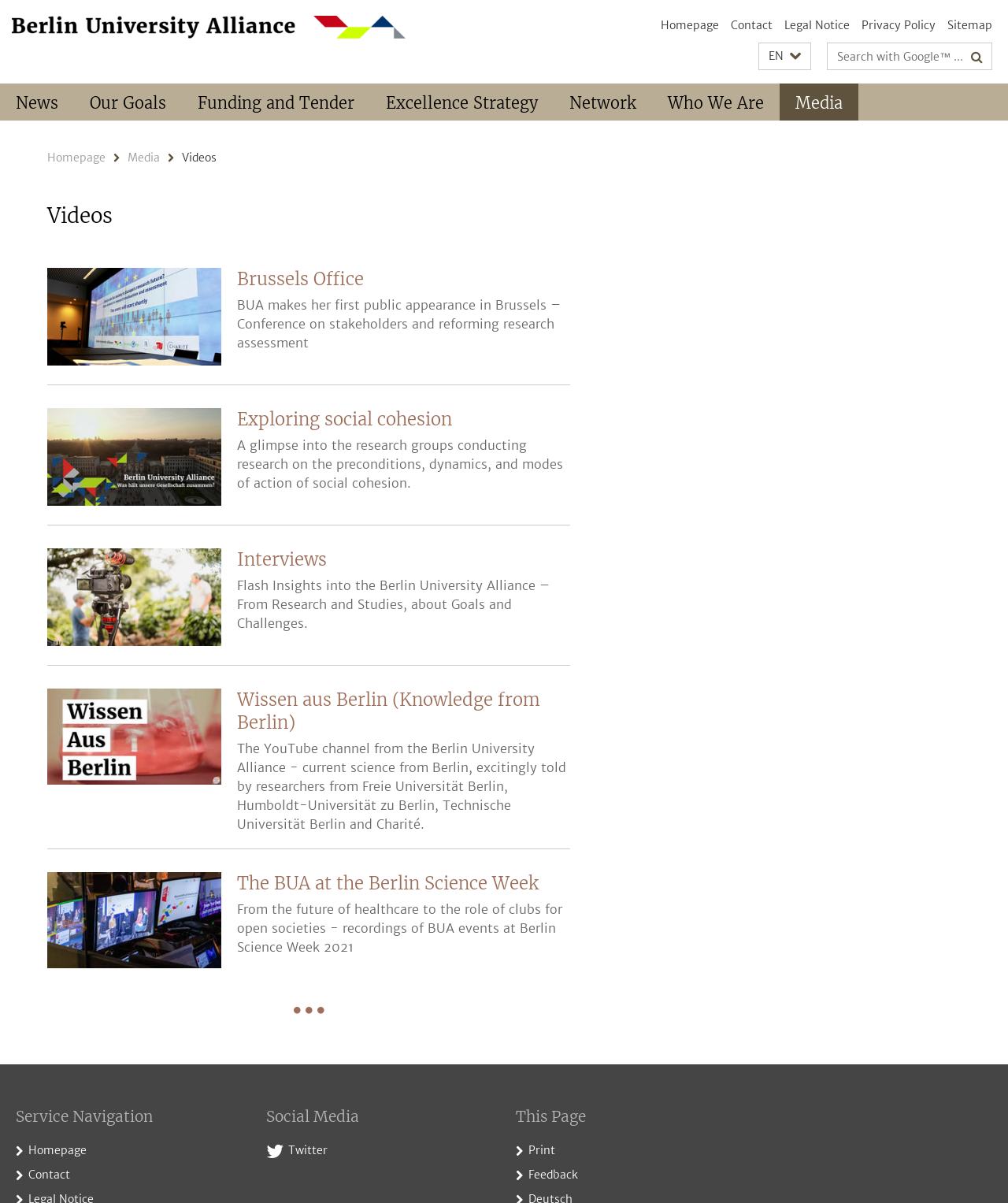Please analyze the image and give a detailed answer to the question:
What is the language selection button text?

I looked at the top navigation section and found a button with the text 'Sprache auswählen', which is the language selection button.